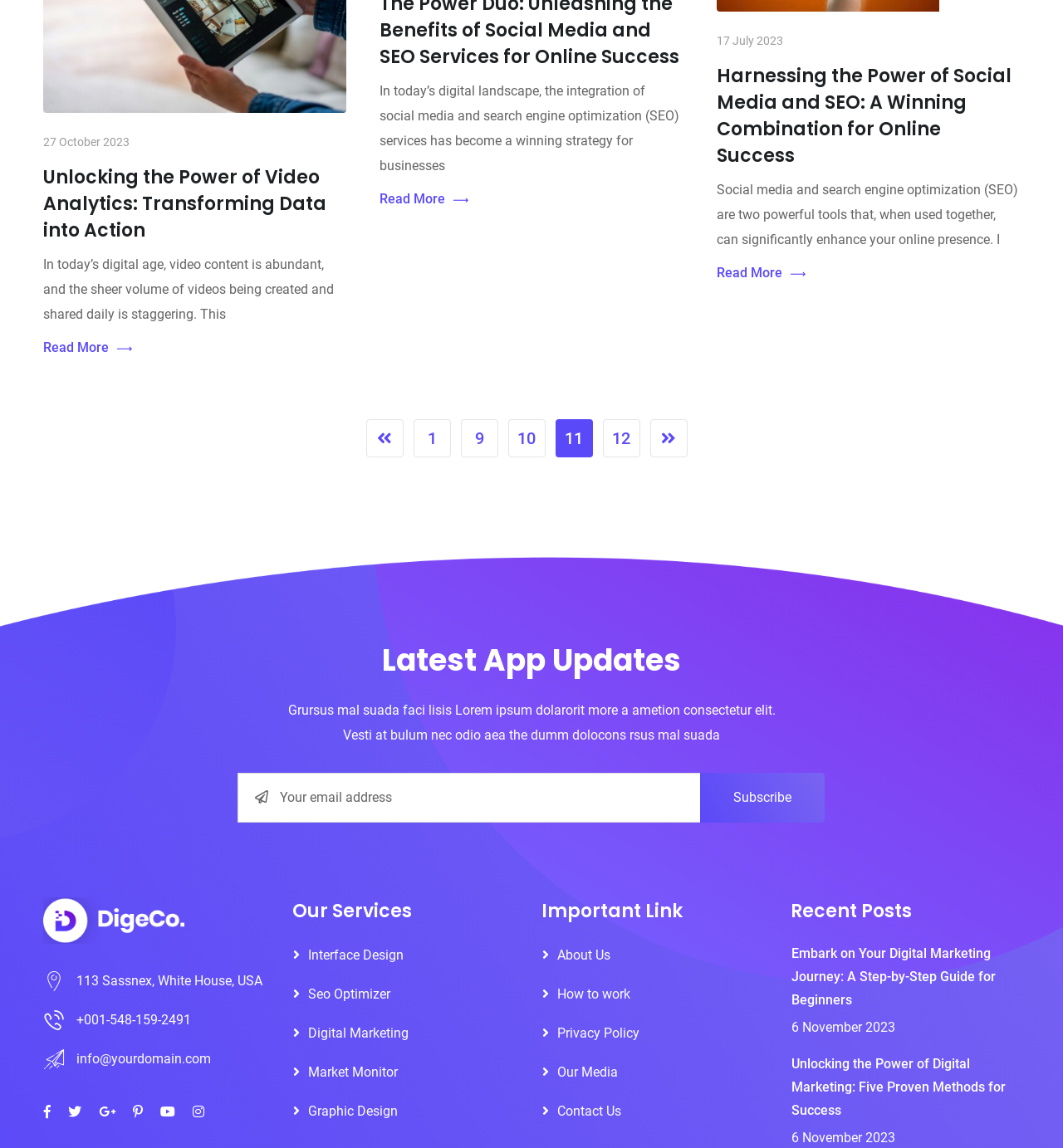Provide the bounding box coordinates for the specified HTML element described in this description: "Our Media". The coordinates should be four float numbers ranging from 0 to 1, in the format [left, top, right, bottom].

[0.51, 0.927, 0.581, 0.941]